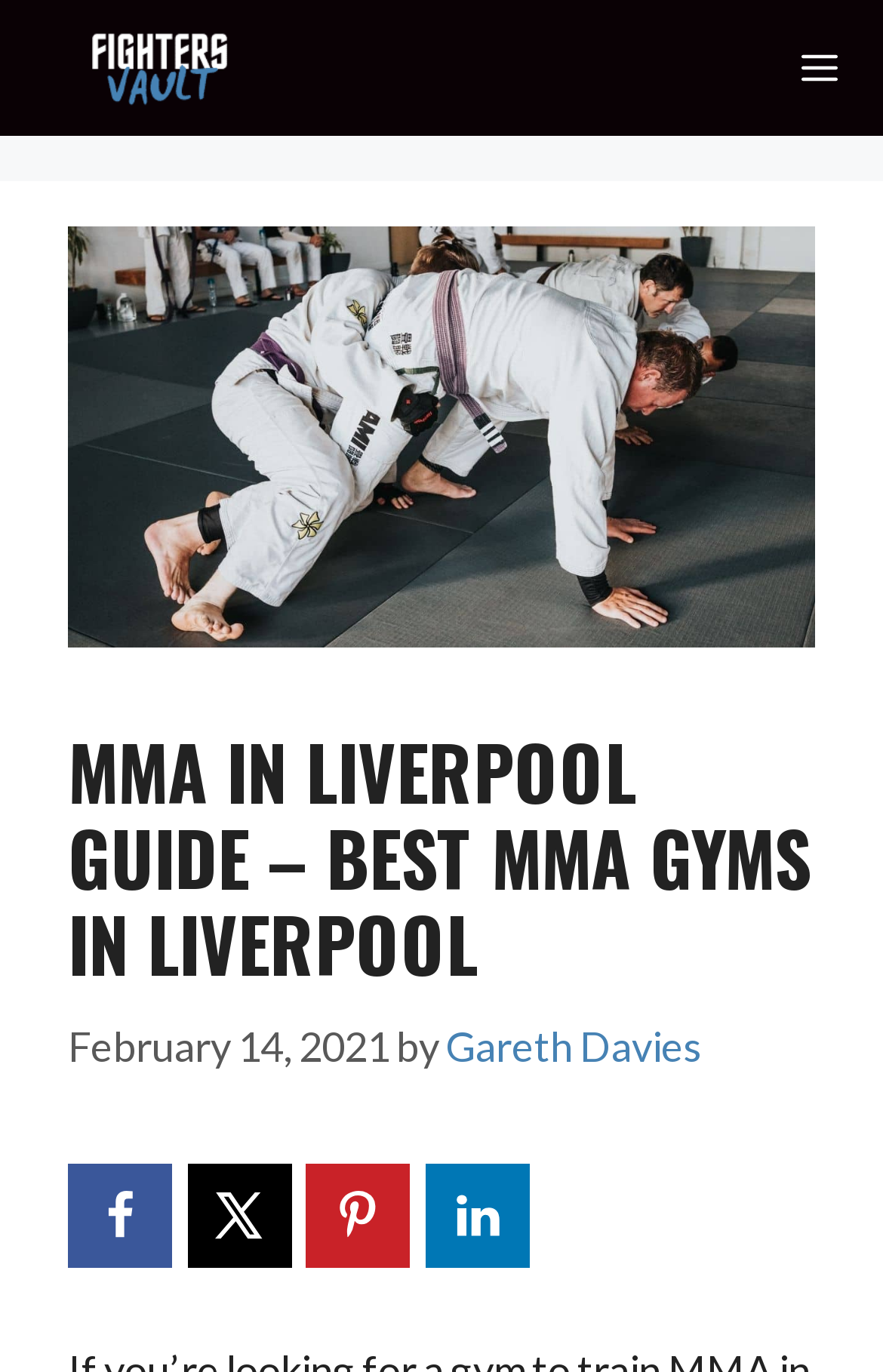From the webpage screenshot, predict the bounding box coordinates (top-left x, top-left y, bottom-right x, bottom-right y) for the UI element described here: Menu

[0.856, 0.0, 1.0, 0.099]